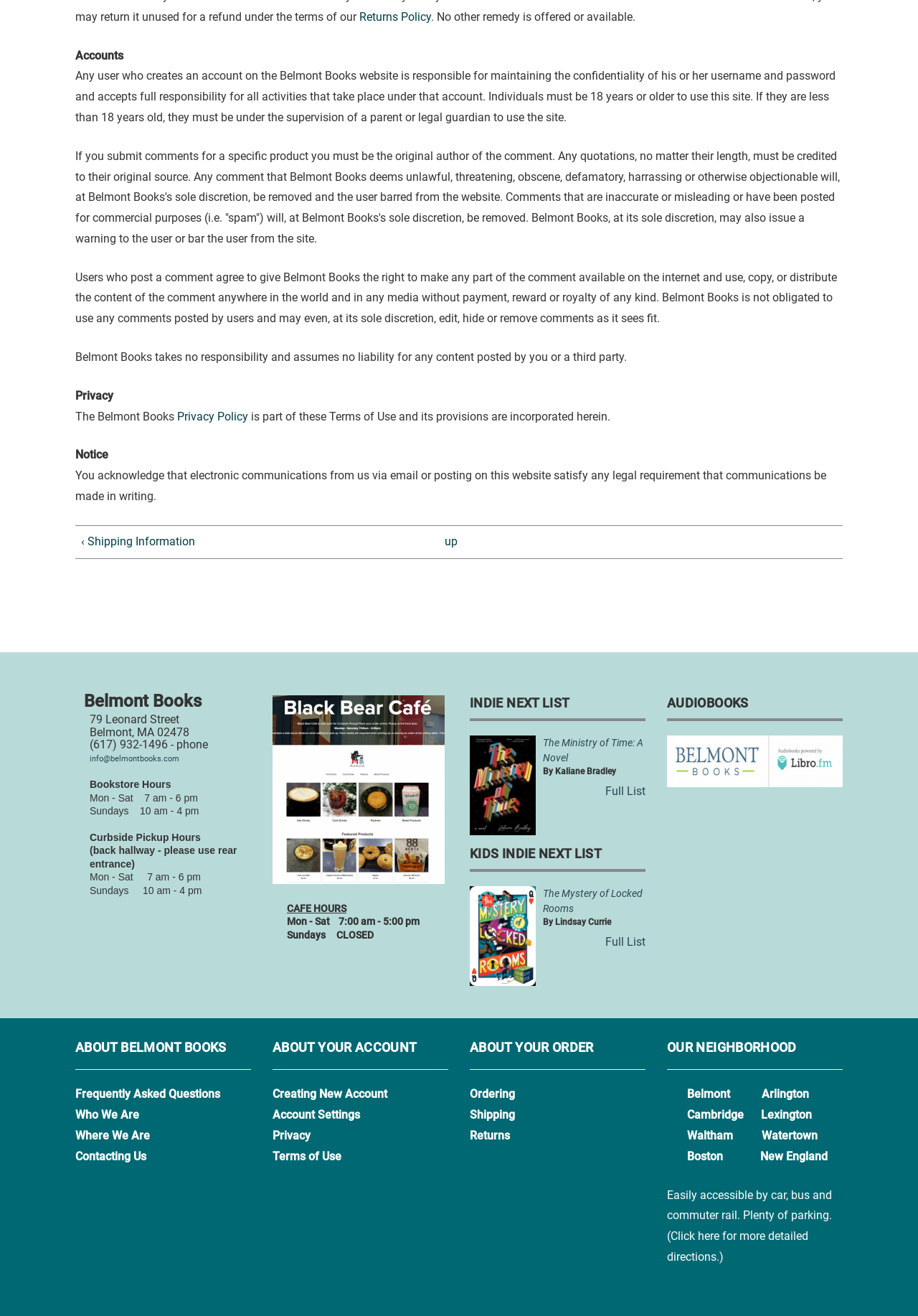Given the description Creating New Account Account Settings, predict the bounding box coordinates of the UI element. Ensure the coordinates are in the format (top-left x, top-left y, bottom-right x, bottom-right y) and all values are between 0 and 1.

[0.297, 0.826, 0.422, 0.852]